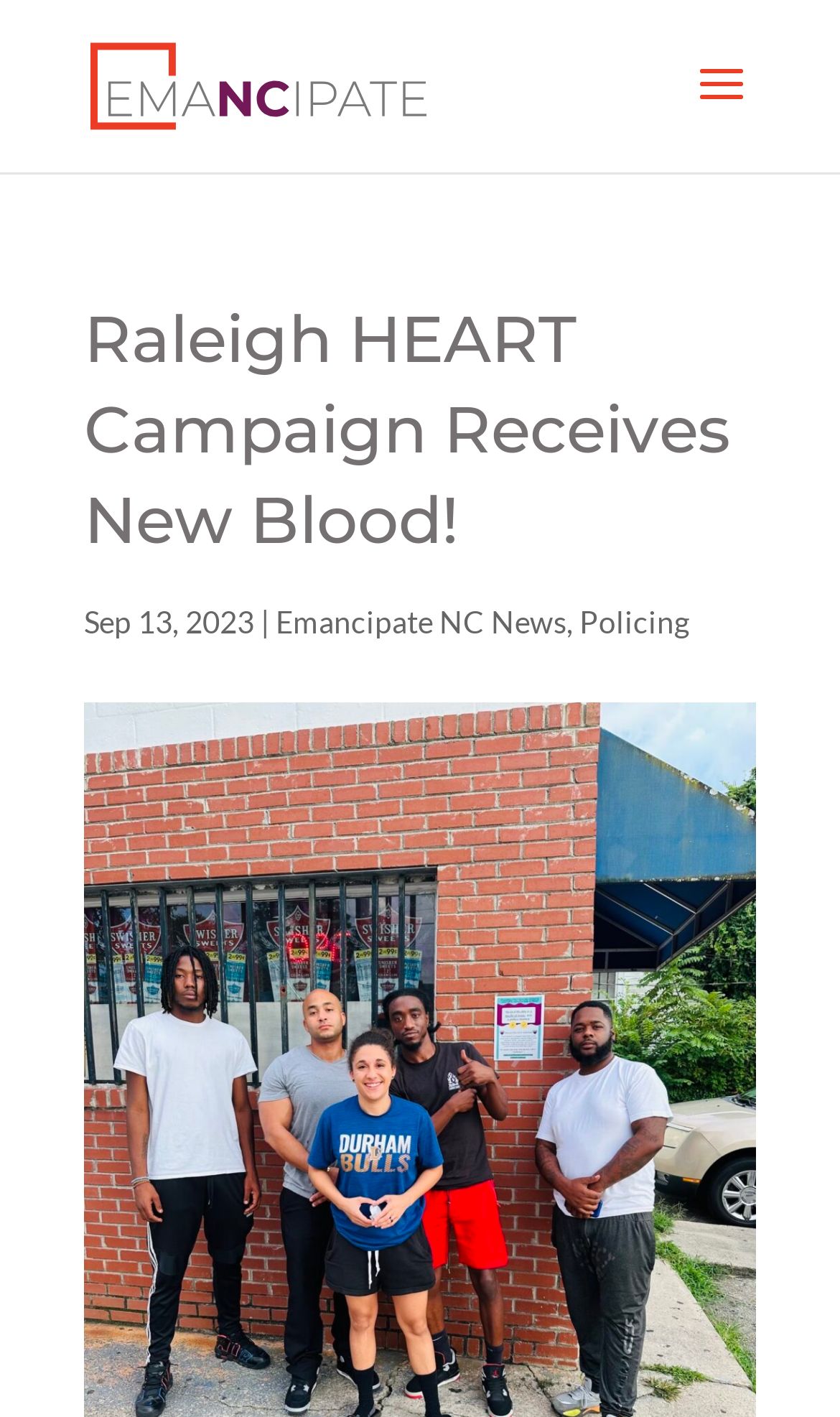What is the category of the news?
Please provide a single word or phrase based on the screenshot.

Policing